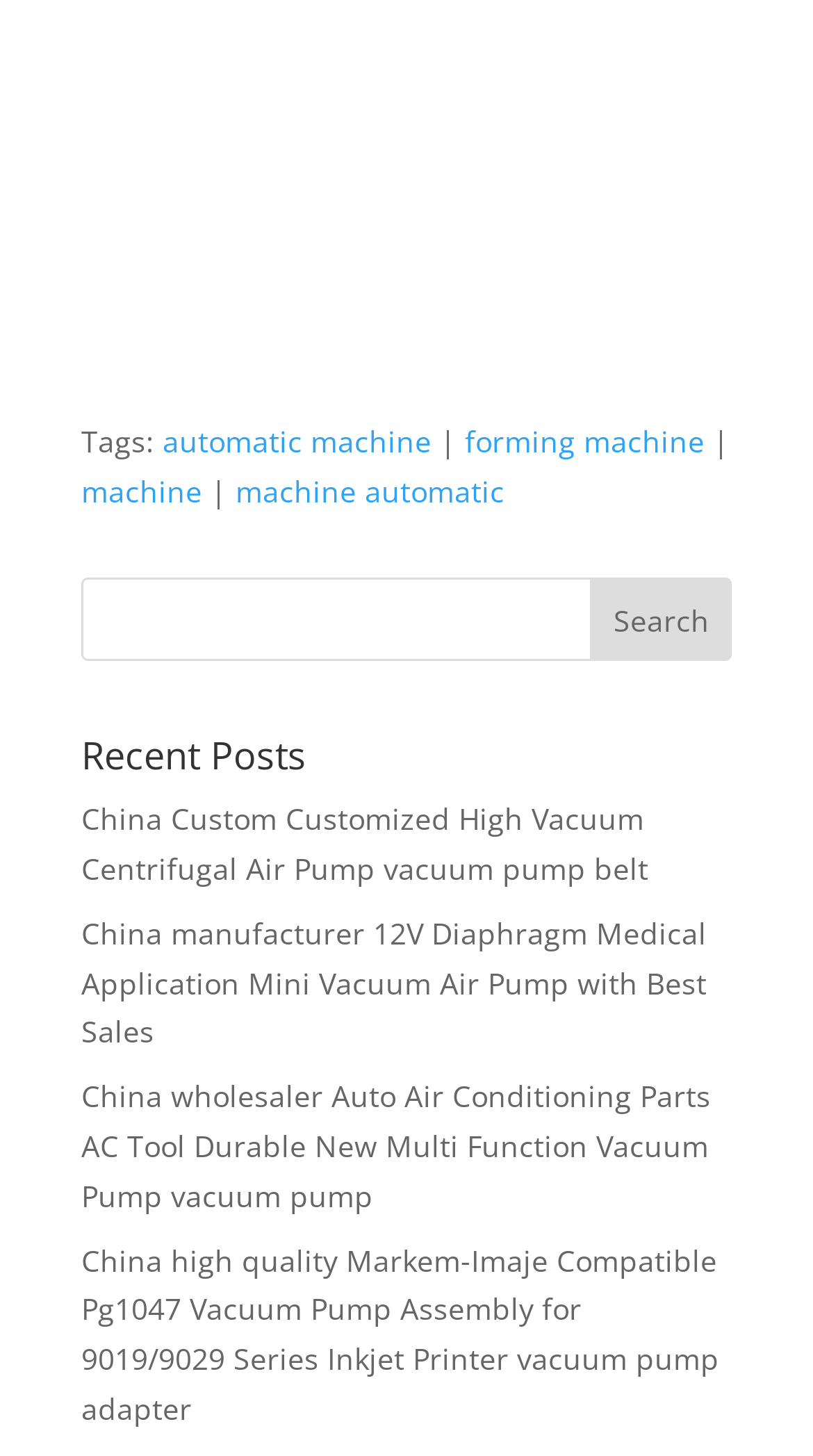What is the theme of the webpage? Using the information from the screenshot, answer with a single word or phrase.

Machines and products